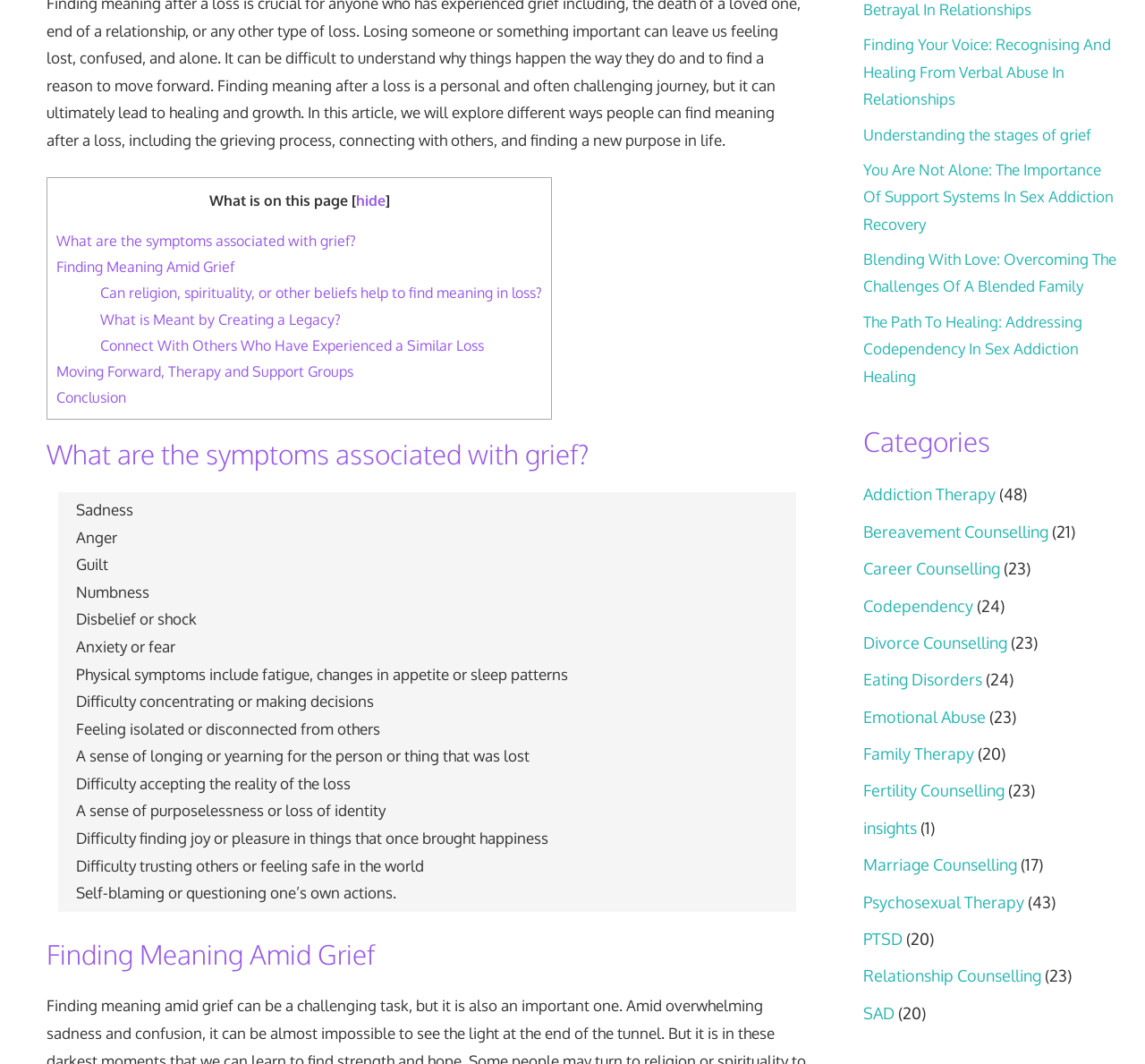Determine the bounding box coordinates for the HTML element described here: "Bereavement Counselling".

[0.754, 0.49, 0.916, 0.509]